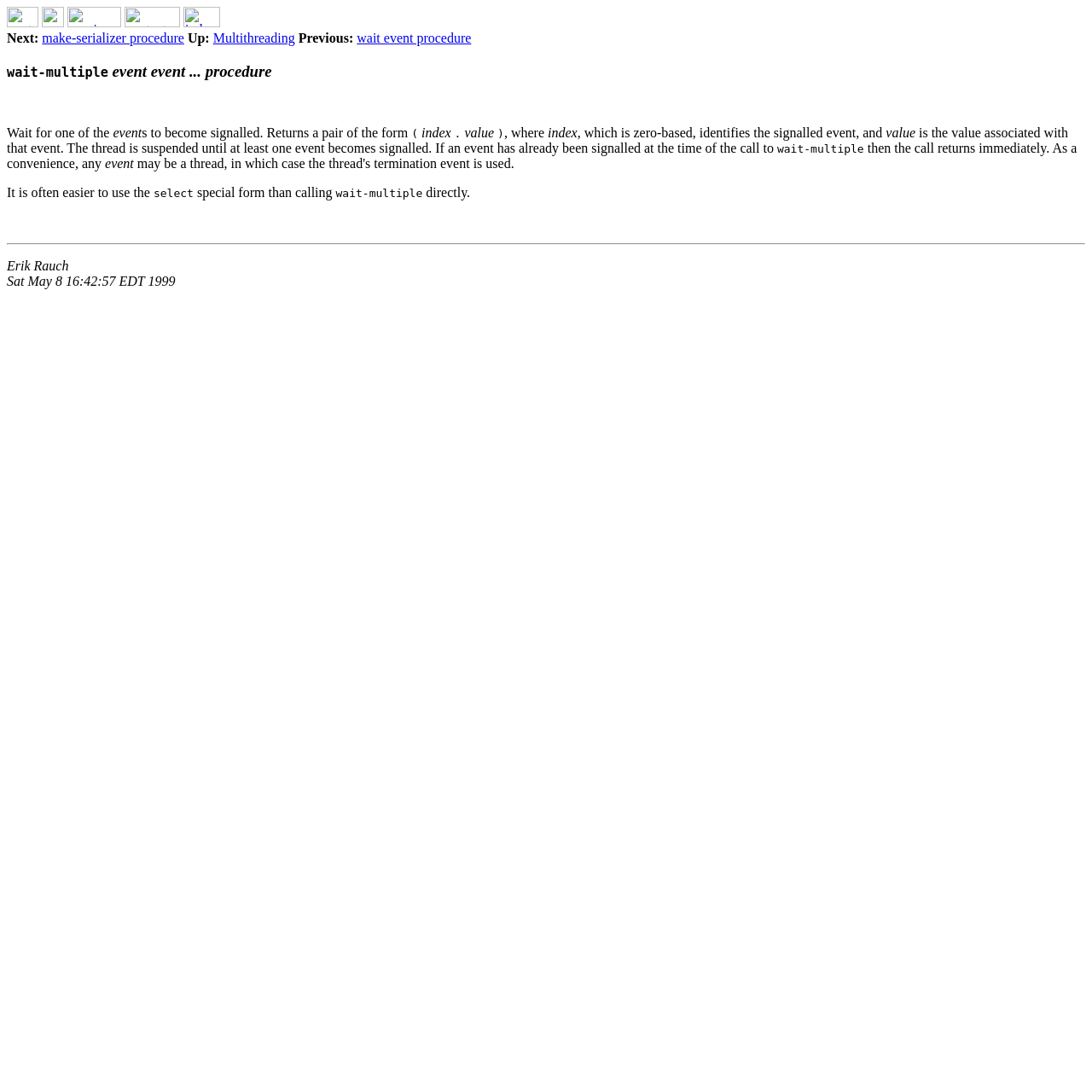Please locate the bounding box coordinates of the region I need to click to follow this instruction: "View contents".

[0.114, 0.014, 0.165, 0.027]